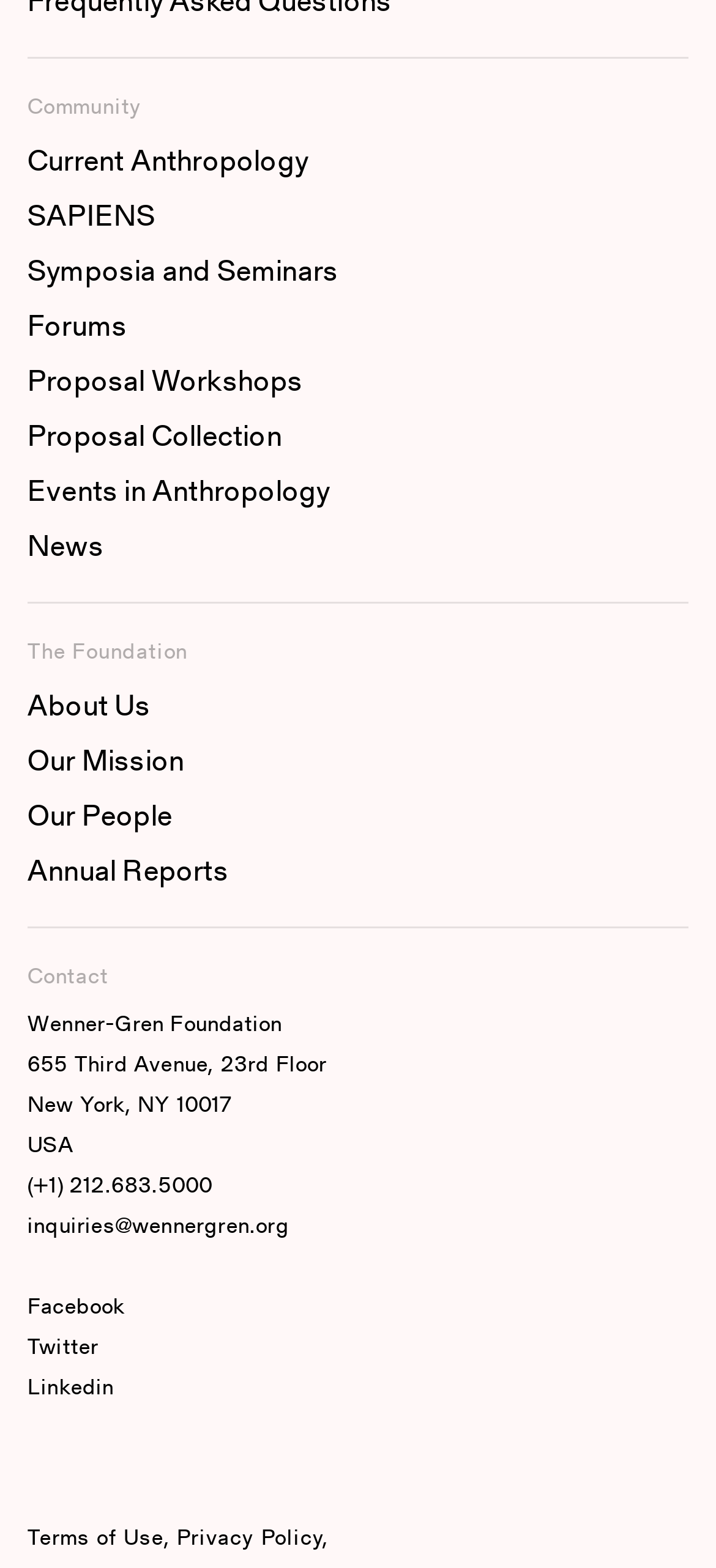Please identify the bounding box coordinates of the element on the webpage that should be clicked to follow this instruction: "Follow Wenner-Gren Foundation on Facebook". The bounding box coordinates should be given as four float numbers between 0 and 1, formatted as [left, top, right, bottom].

[0.038, 0.82, 0.962, 0.846]